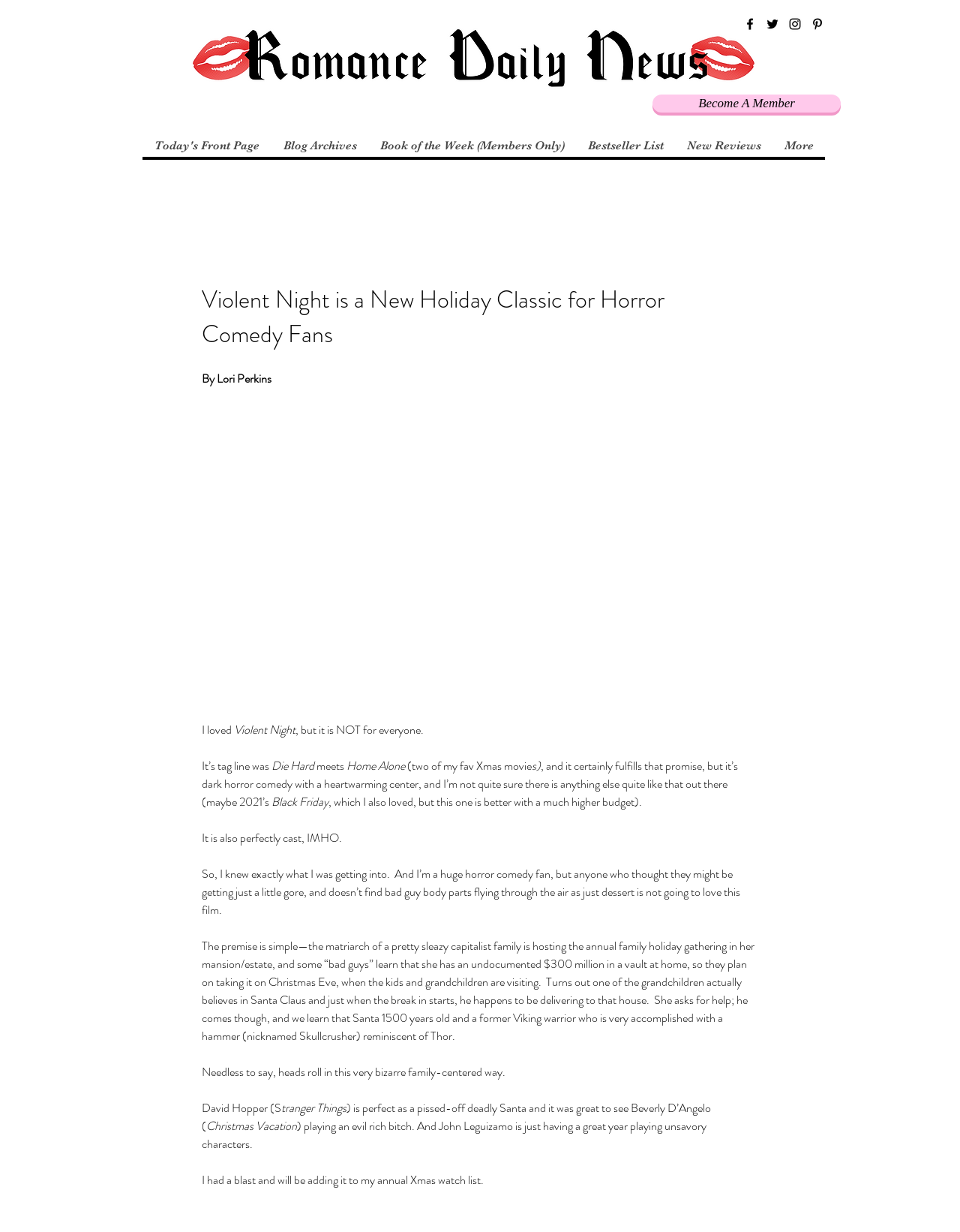Identify the bounding box coordinates for the element that needs to be clicked to fulfill this instruction: "Read the article about 'Violent Night'". Provide the coordinates in the format of four float numbers between 0 and 1: [left, top, right, bottom].

[0.21, 0.229, 0.762, 0.285]